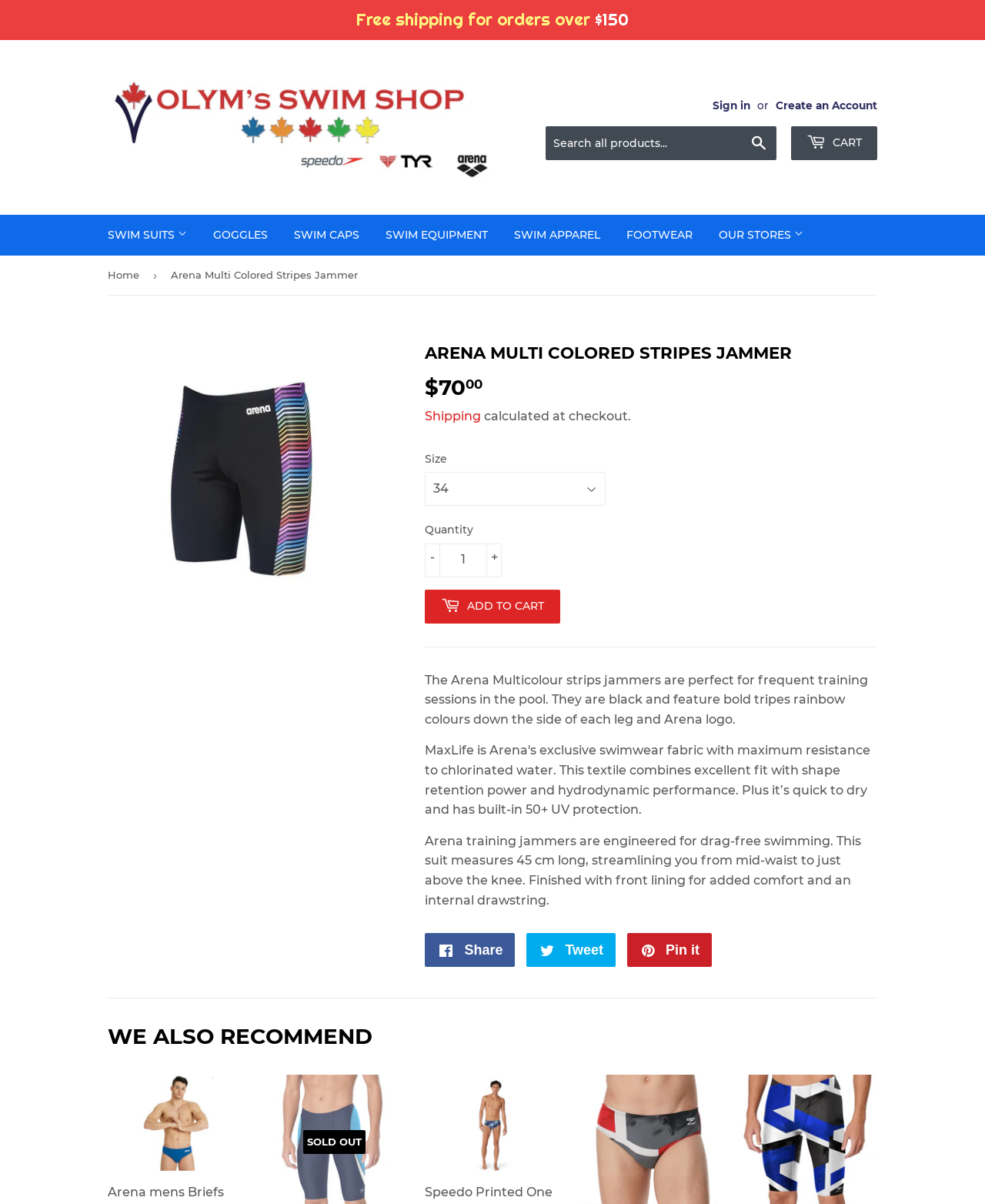What is the price of the Arena Multicolored Stripes Jammer?
Use the screenshot to answer the question with a single word or phrase.

$70.00